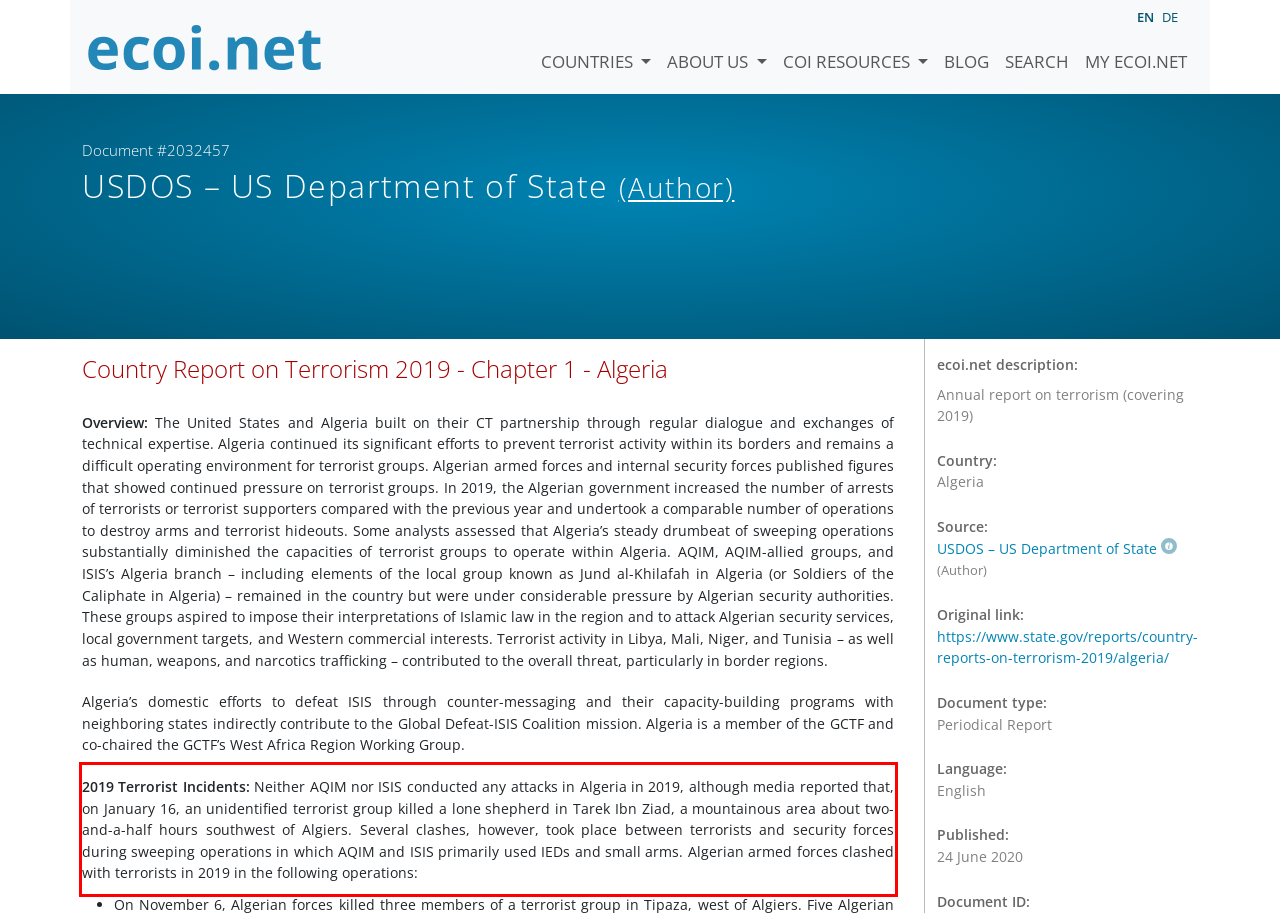You have a screenshot with a red rectangle around a UI element. Recognize and extract the text within this red bounding box using OCR.

2019 Terrorist Incidents: Neither AQIM nor ISIS conducted any attacks in Algeria in 2019, although media reported that, on January 16, an unidentified terrorist group killed a lone shepherd in Tarek Ibn Ziad, a mountainous area about two-and-a-half hours southwest of Algiers. Several clashes, however, took place between terrorists and security forces during sweeping operations in which AQIM and ISIS primarily used IEDs and small arms. Algerian armed forces clashed with terrorists in 2019 in the following operations: